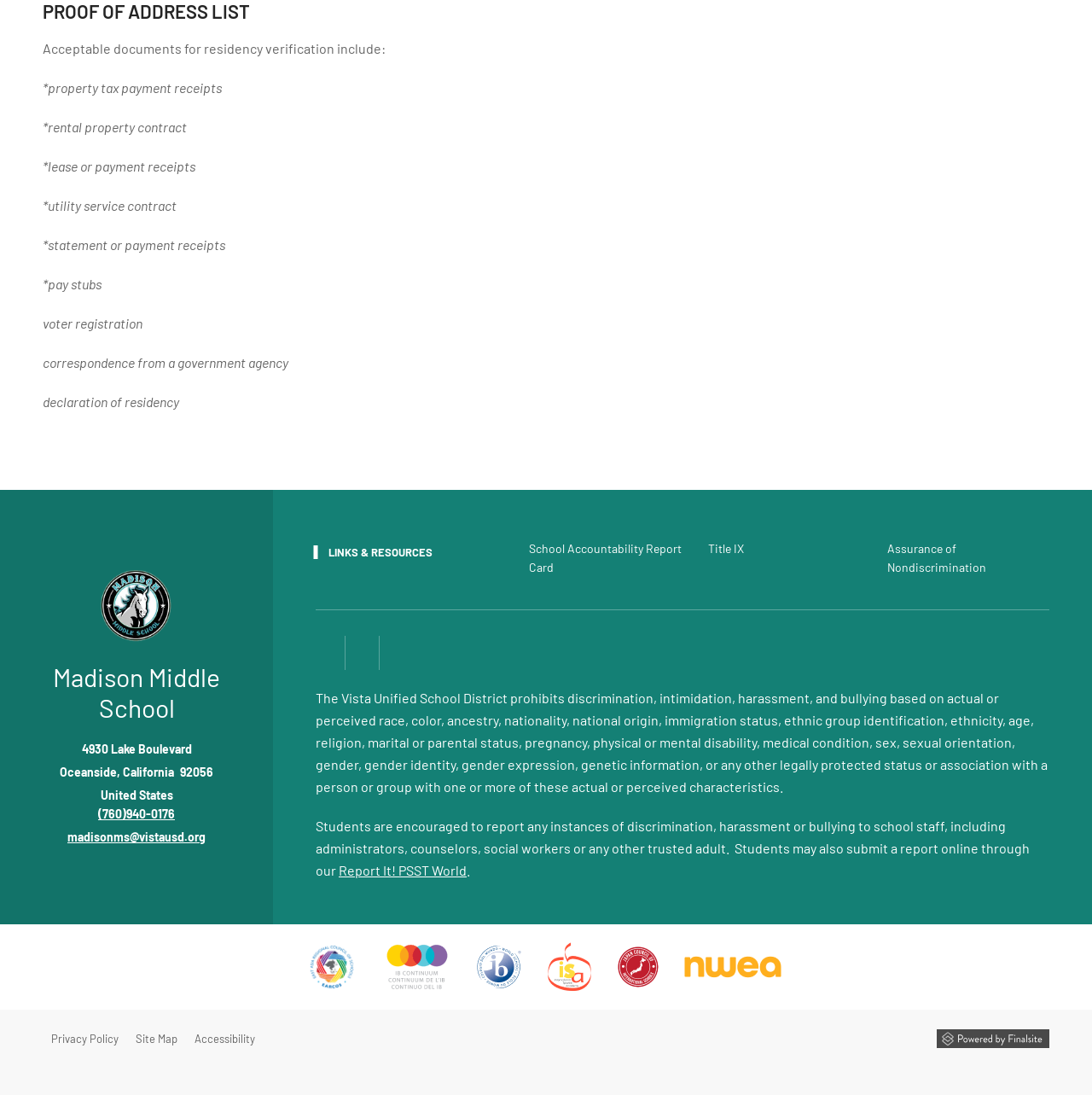Respond with a single word or phrase for the following question: 
What is the purpose of the 'Report It! PSST World' link?

To report instances of discrimination, harassment or bullying